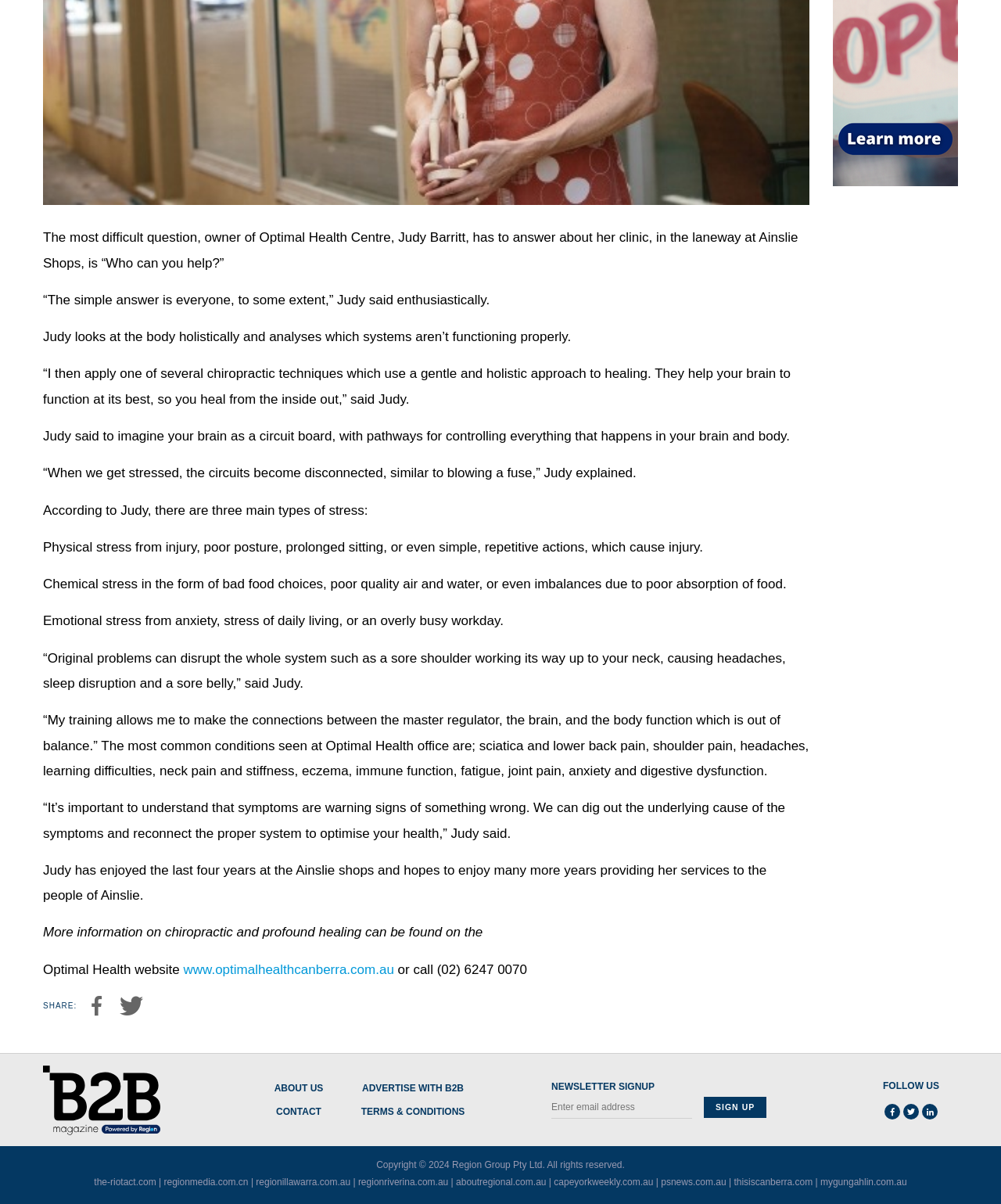Find the bounding box of the UI element described as follows: "Booking Forms".

None